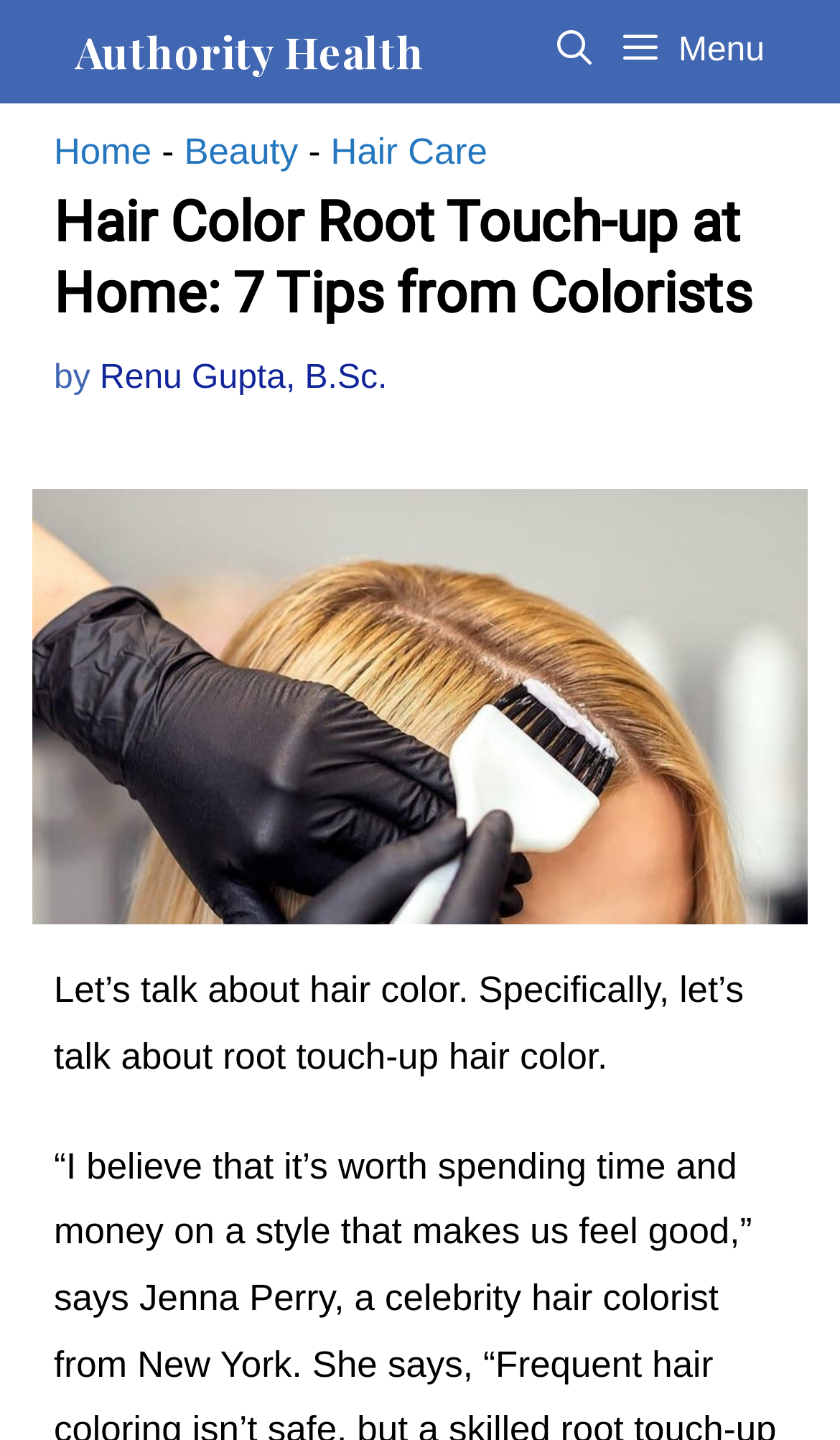Answer the question briefly using a single word or phrase: 
What is the category of the article?

Hair Care